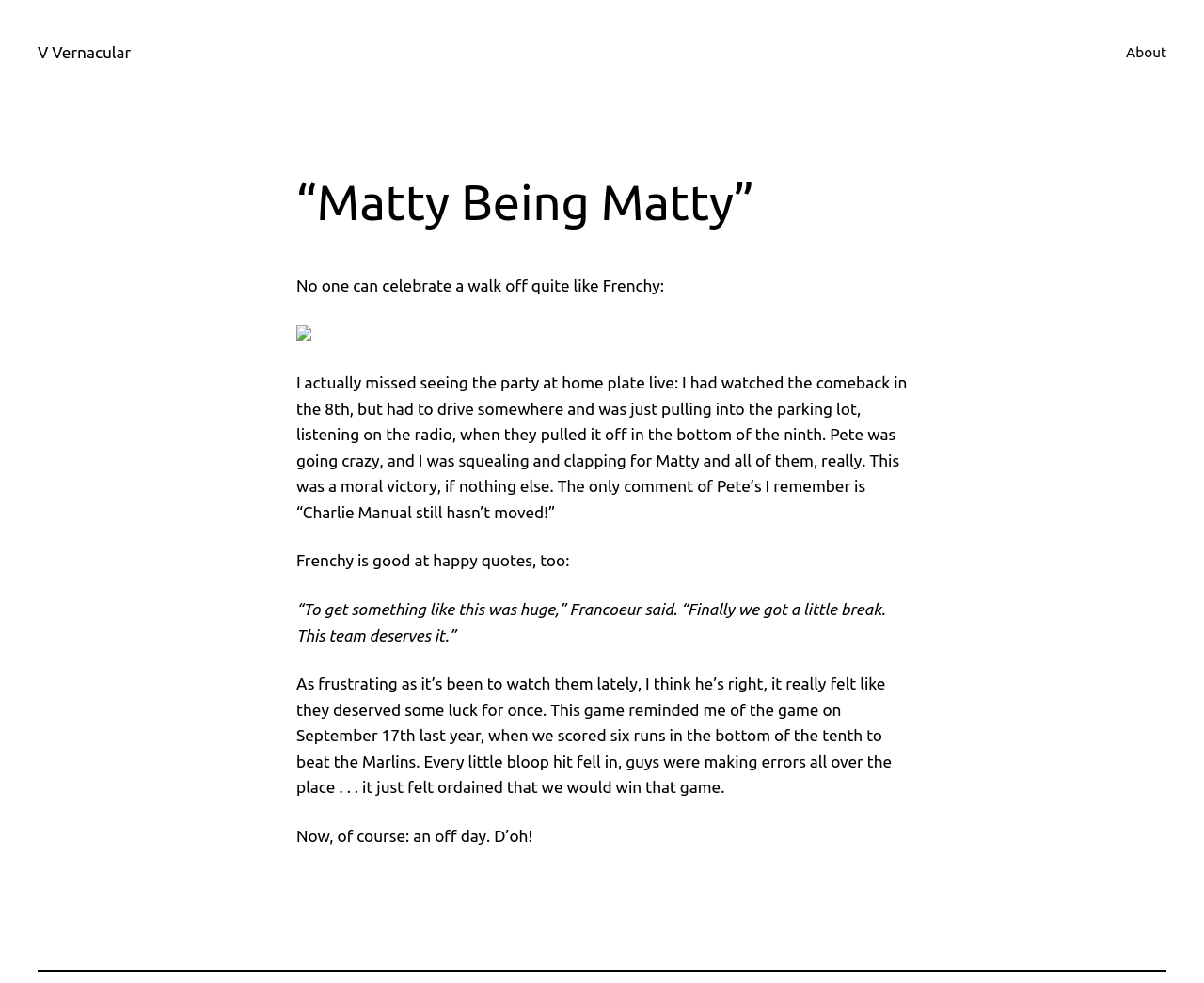Describe all significant elements and features of the webpage.

The webpage is about a blog post titled "Matty Being Matty" – V Vernacular. At the top left, there is a link to "V Vernacular". On the top right, there is a menu with a single item "About". Below the menu, there is a heading with the title "Matty Being Matty". 

Under the heading, there is a paragraph of text that describes a walk-off celebration, followed by an image. The text continues below the image, describing the author's experience of listening to the game on the radio and feeling a sense of moral victory. 

The text then quotes Frenchy, a baseball player, saying that the team deserves a break and some luck. The author agrees, comparing the game to a similar game from the previous year where the team scored six runs in the bottom of the tenth to win. 

Finally, the author mentions that there is an off day coming up, with a humorous tone. At the very bottom of the page, there is a horizontal separator line.